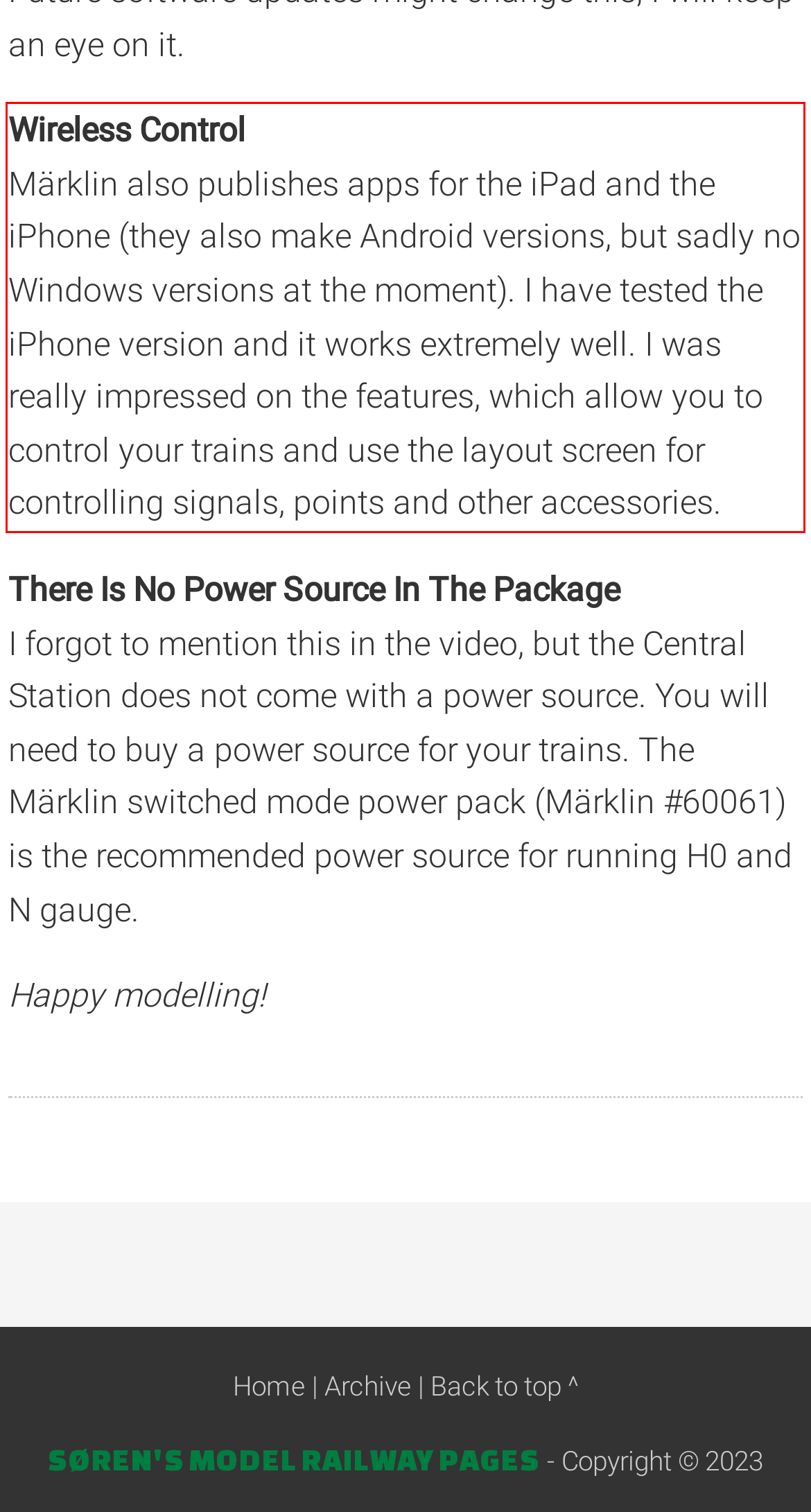Extract and provide the text found inside the red rectangle in the screenshot of the webpage.

Wireless Control Märklin also publishes apps for the iPad and the iPhone (they also make Android versions, but sadly no Windows versions at the moment). I have tested the iPhone version and it works extremely well. I was really impressed on the features, which allow you to control your trains and use the layout screen for controlling signals, points and other accessories.